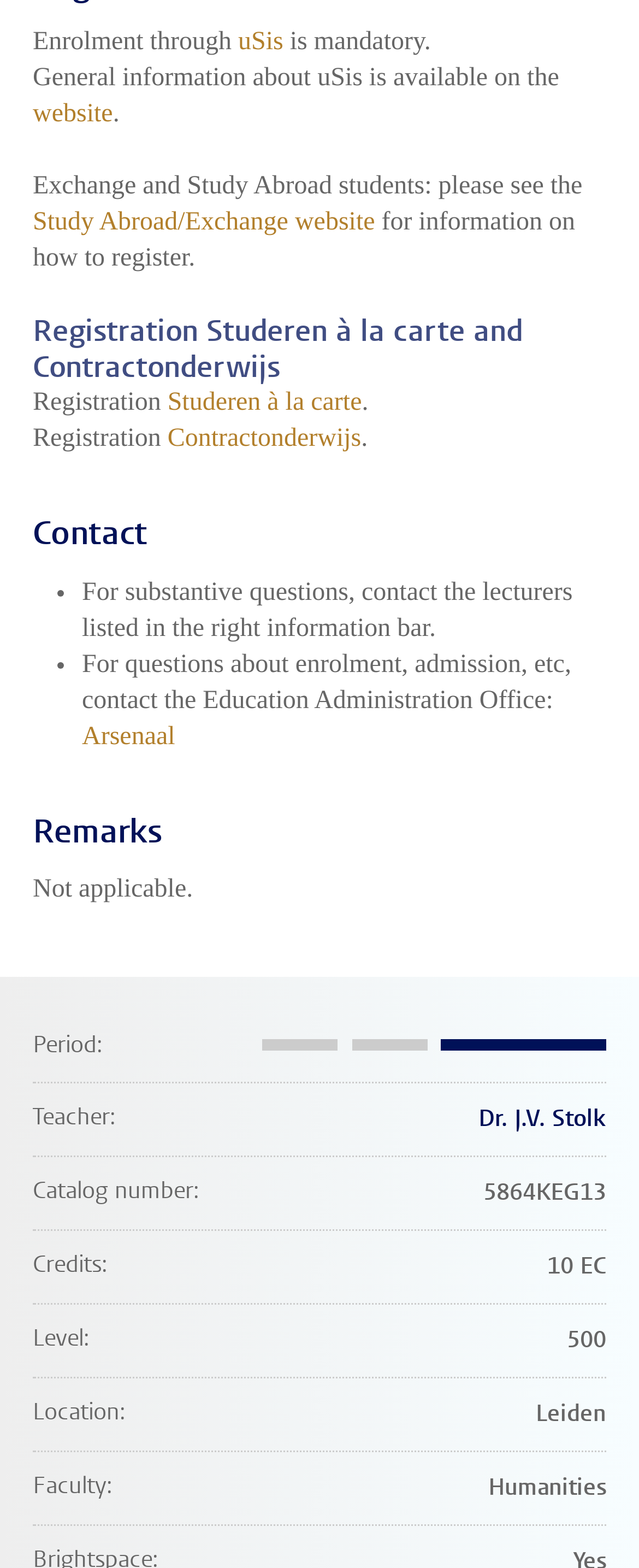Please specify the bounding box coordinates in the format (top-left x, top-left y, bottom-right x, bottom-right y), with all values as floating point numbers between 0 and 1. Identify the bounding box of the UI element described by: Dr. J.V. Stolk

[0.749, 0.703, 0.949, 0.723]